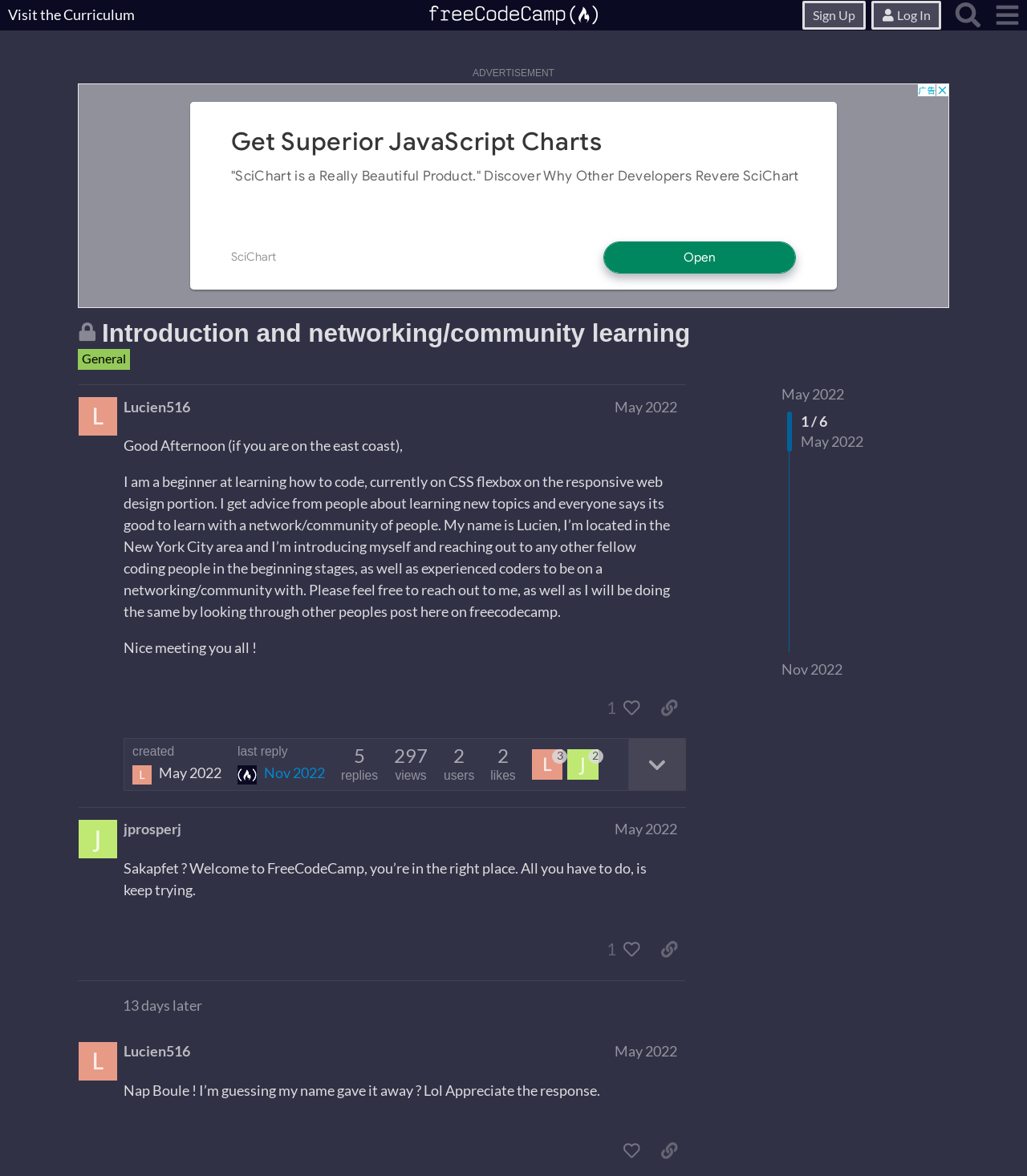Bounding box coordinates are specified in the format (top-left x, top-left y, bottom-right x, bottom-right y). All values are floating point numbers bounded between 0 and 1. Please provide the bounding box coordinate of the region this sentence describes: May 2022

[0.598, 0.338, 0.659, 0.353]